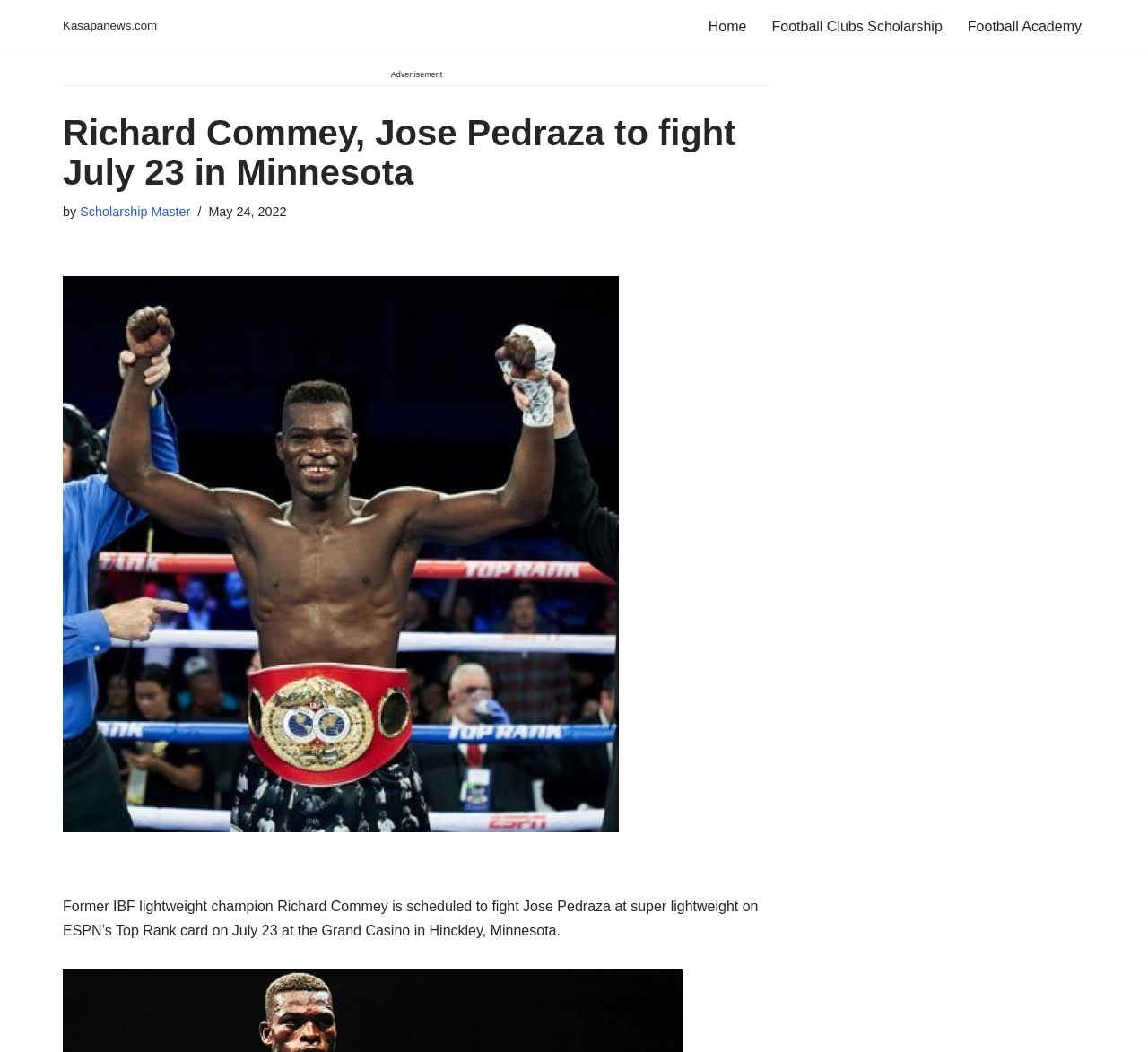What is the weight class of the fight between Richard Commey and Jose Pedraza?
Based on the screenshot, give a detailed explanation to answer the question.

The webpage states that Richard Commey is scheduled to fight Jose Pedraza at super lightweight on ESPN’s Top Rank card on July 23 at the Grand Casino in Hinckley, Minnesota. Therefore, the weight class of the fight is super lightweight.